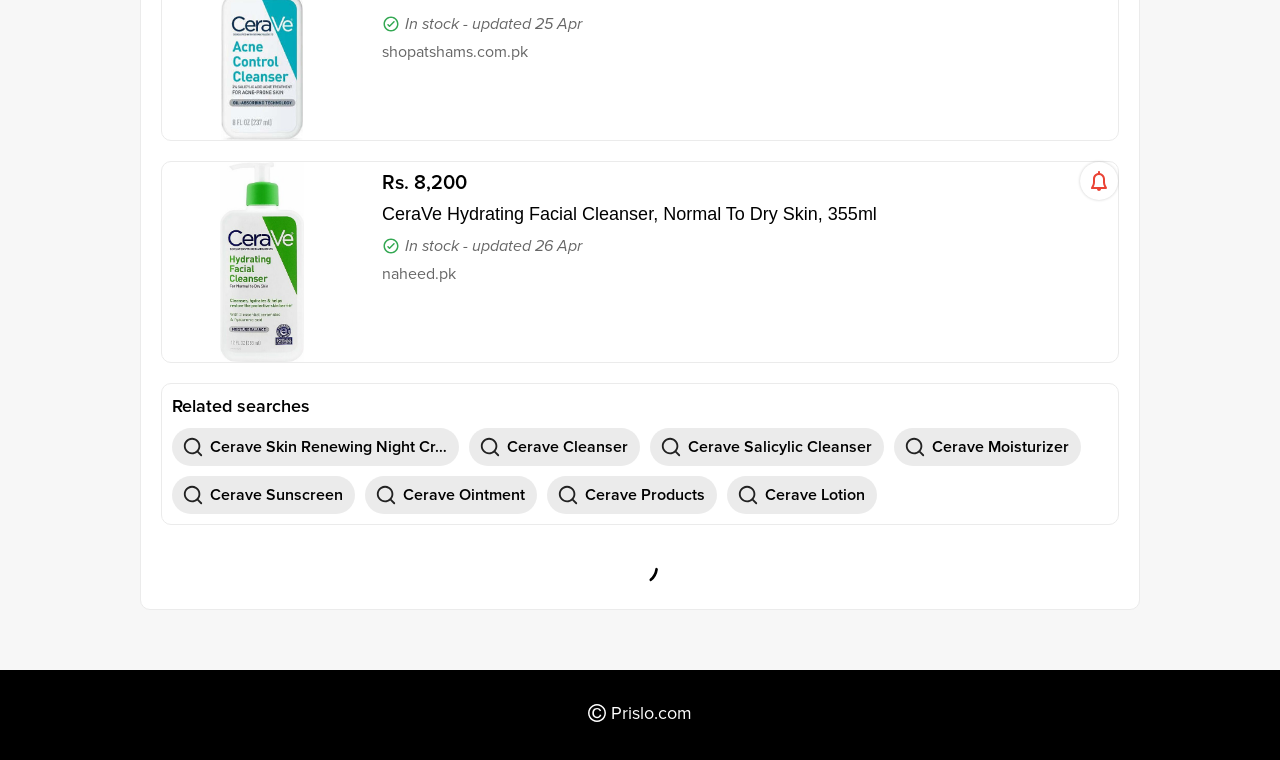Find the bounding box coordinates of the element to click in order to complete this instruction: "Explore related searches". The bounding box coordinates must be four float numbers between 0 and 1, denoted as [left, top, right, bottom].

[0.134, 0.518, 0.866, 0.55]